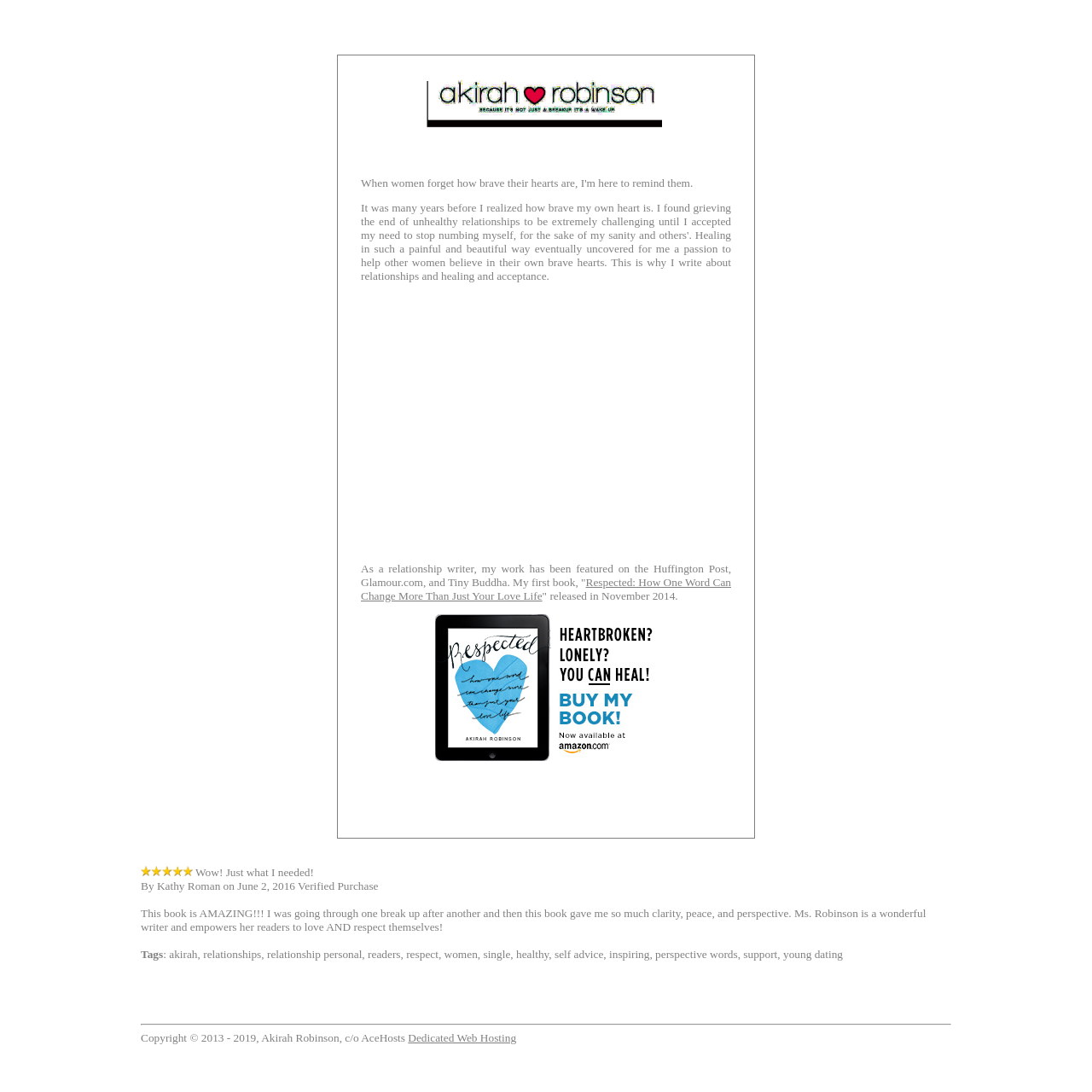What is the author's profession?
Using the visual information from the image, give a one-word or short-phrase answer.

Relationship writer